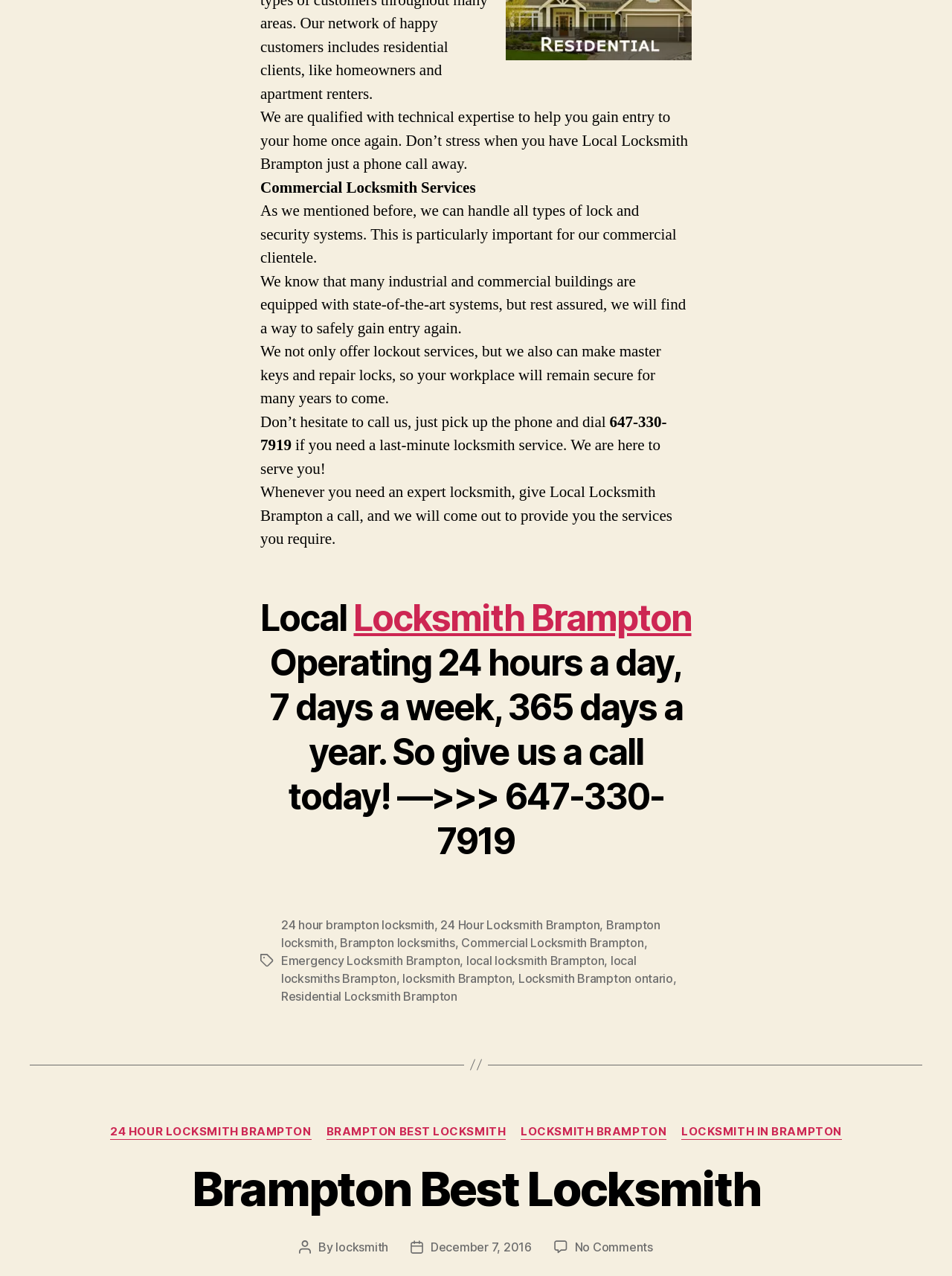Please specify the bounding box coordinates of the clickable section necessary to execute the following command: "Visit the homepage of Local Locksmith Brampton".

[0.371, 0.467, 0.726, 0.501]